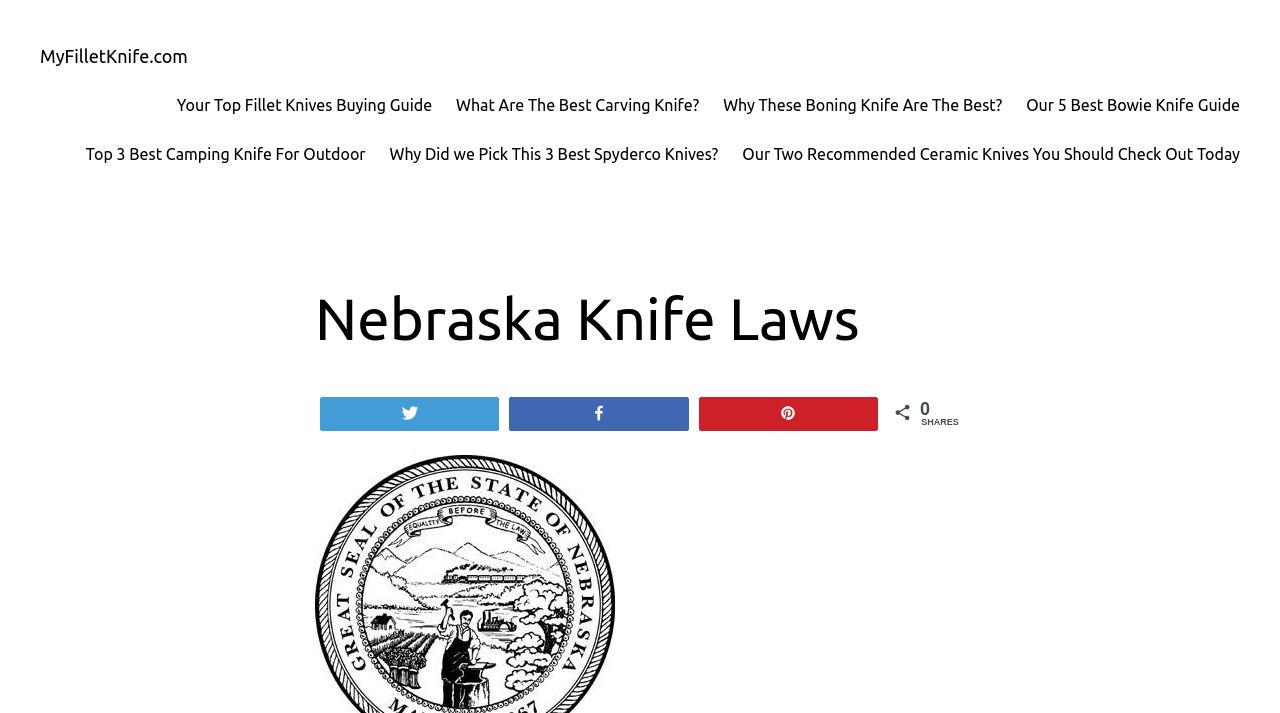Please specify the bounding box coordinates for the clickable region that will help you carry out the instruction: "Read the article about Your Top Fillet Knives Buying Guide".

[0.138, 0.13, 0.338, 0.166]